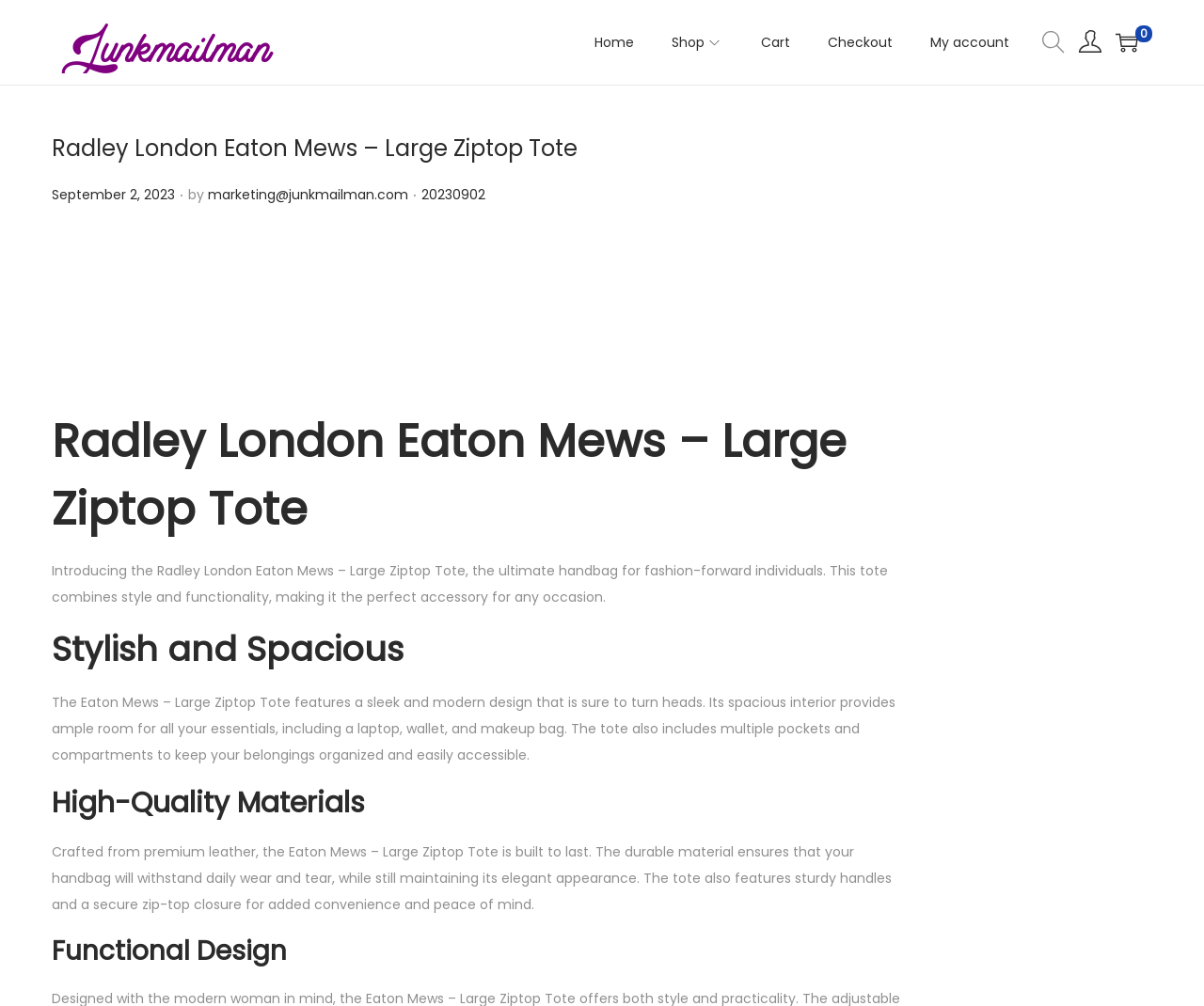Based on the image, provide a detailed and complete answer to the question: 
What is the name of the handbag?

I found the answer by looking at the heading element with the text 'Radley London Eaton Mews – Large Ziptop Tote' which is likely to be the name of the handbag.